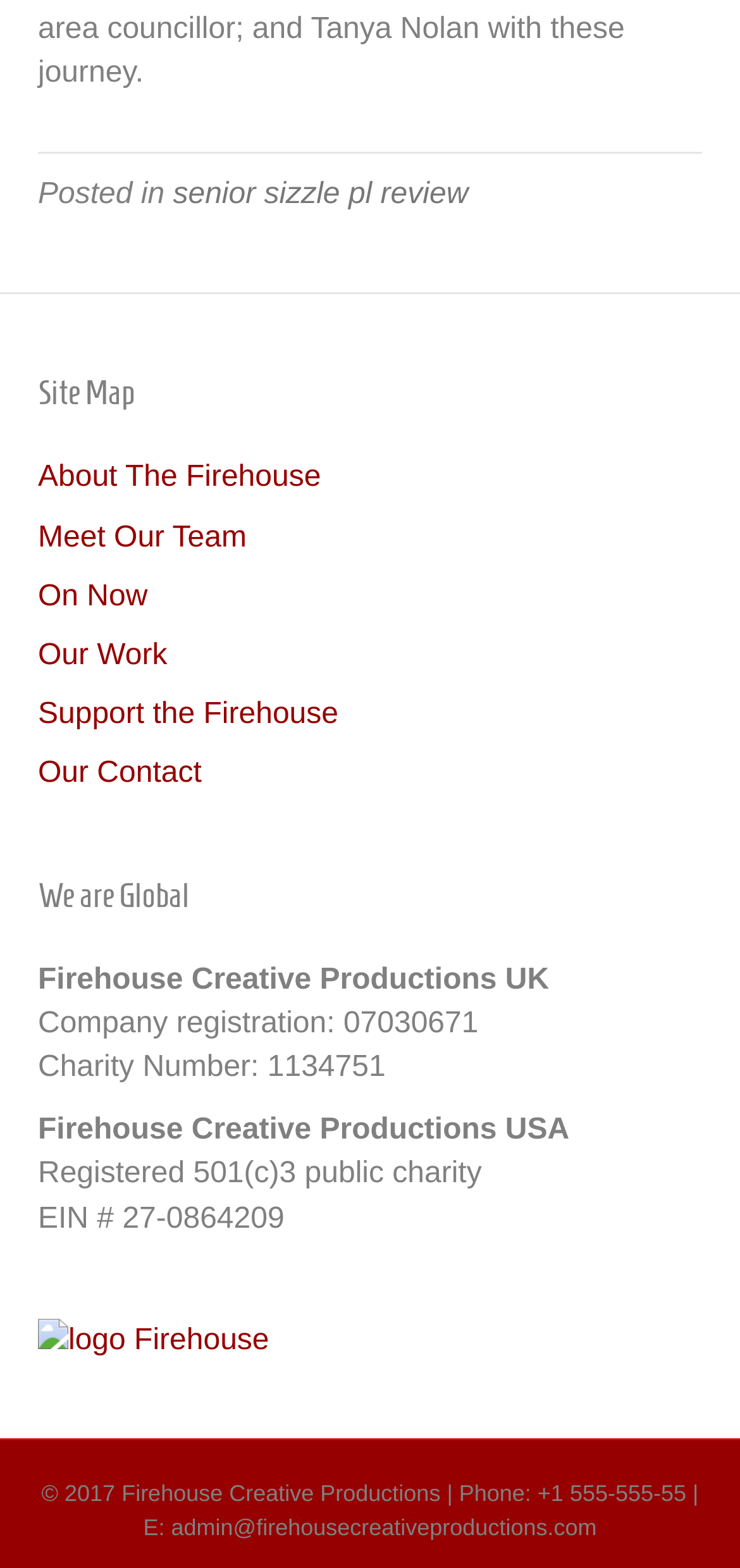What is the email address of Firehouse Creative Productions?
Answer the question with a single word or phrase derived from the image.

admin@firehousecreativeproductions.com